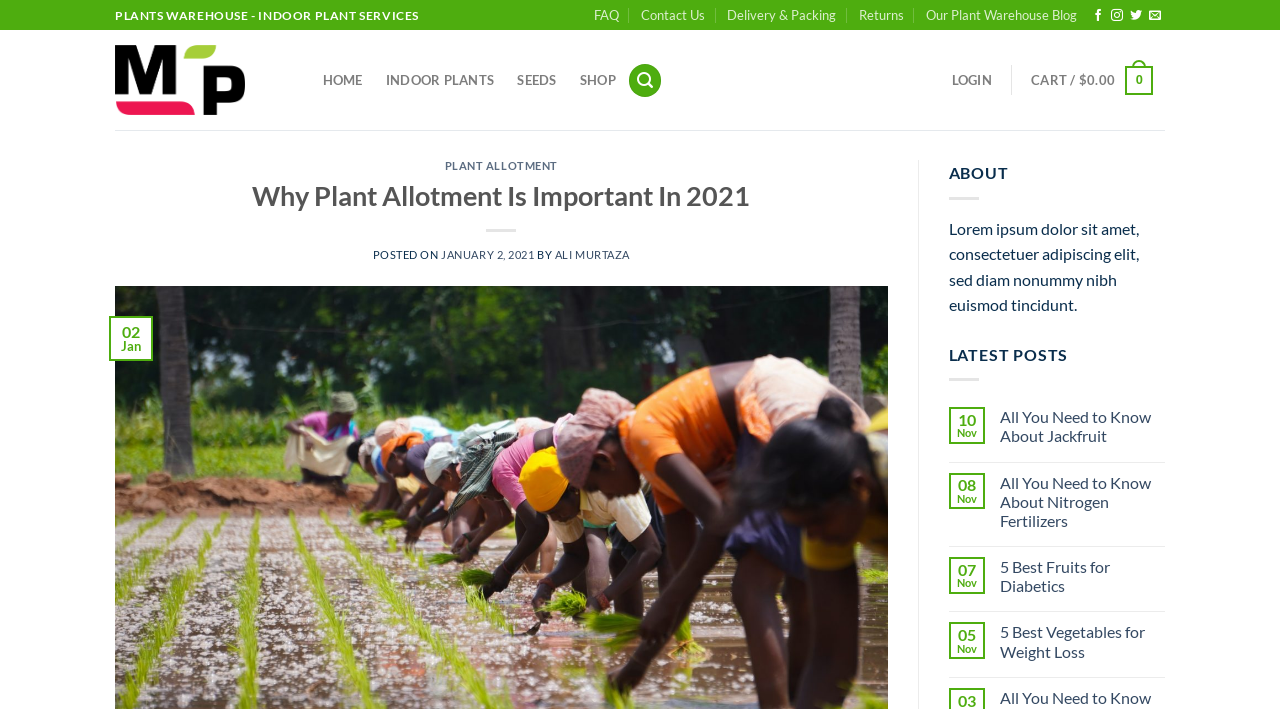Who is the author of the current blog post?
Look at the image and answer the question using a single word or phrase.

ALI MURTAZA